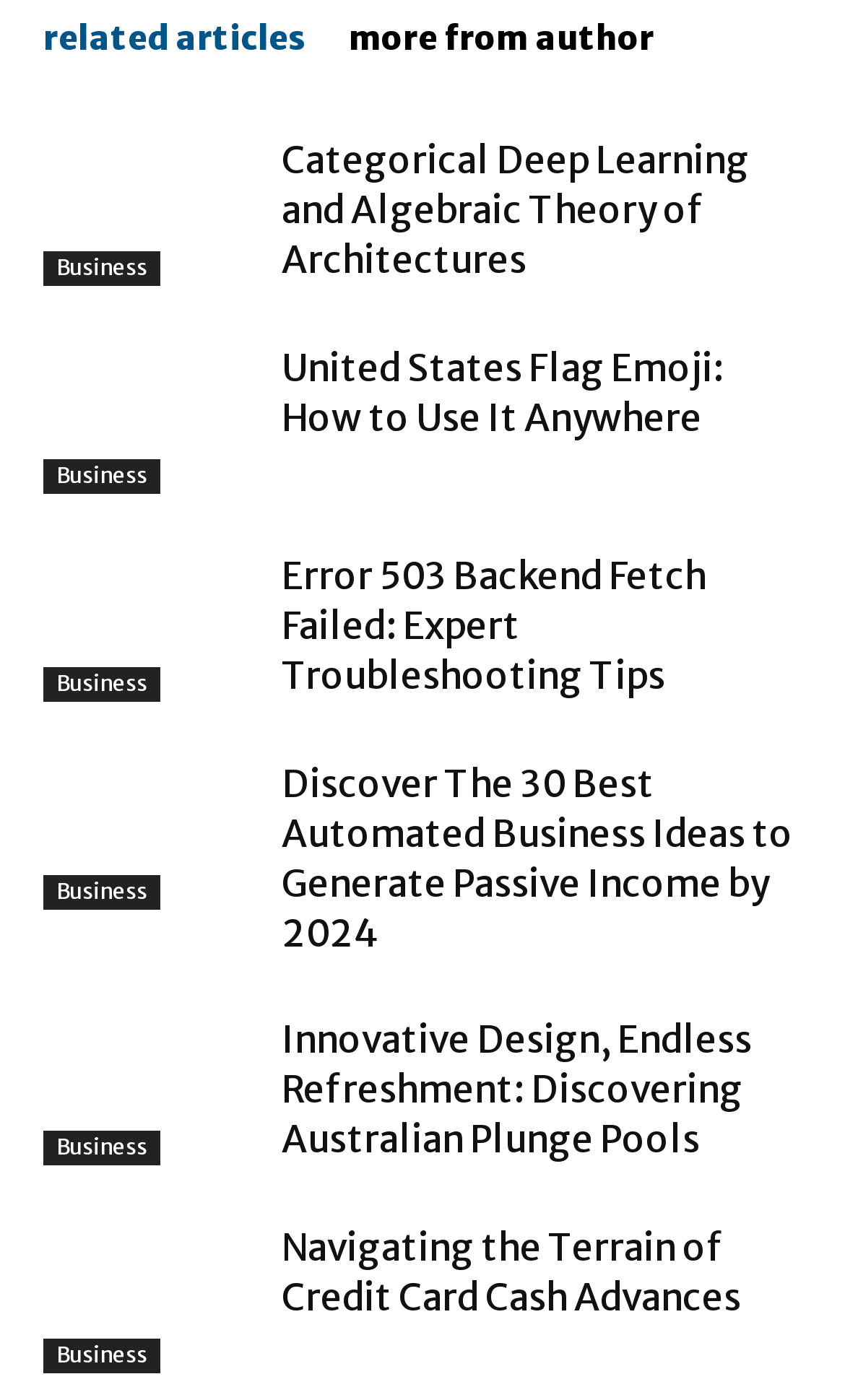Pinpoint the bounding box coordinates of the clickable area necessary to execute the following instruction: "explore the topic 'Automated Business Ideas'". The coordinates should be given as four float numbers between 0 and 1, namely [left, top, right, bottom].

[0.051, 0.544, 0.308, 0.65]